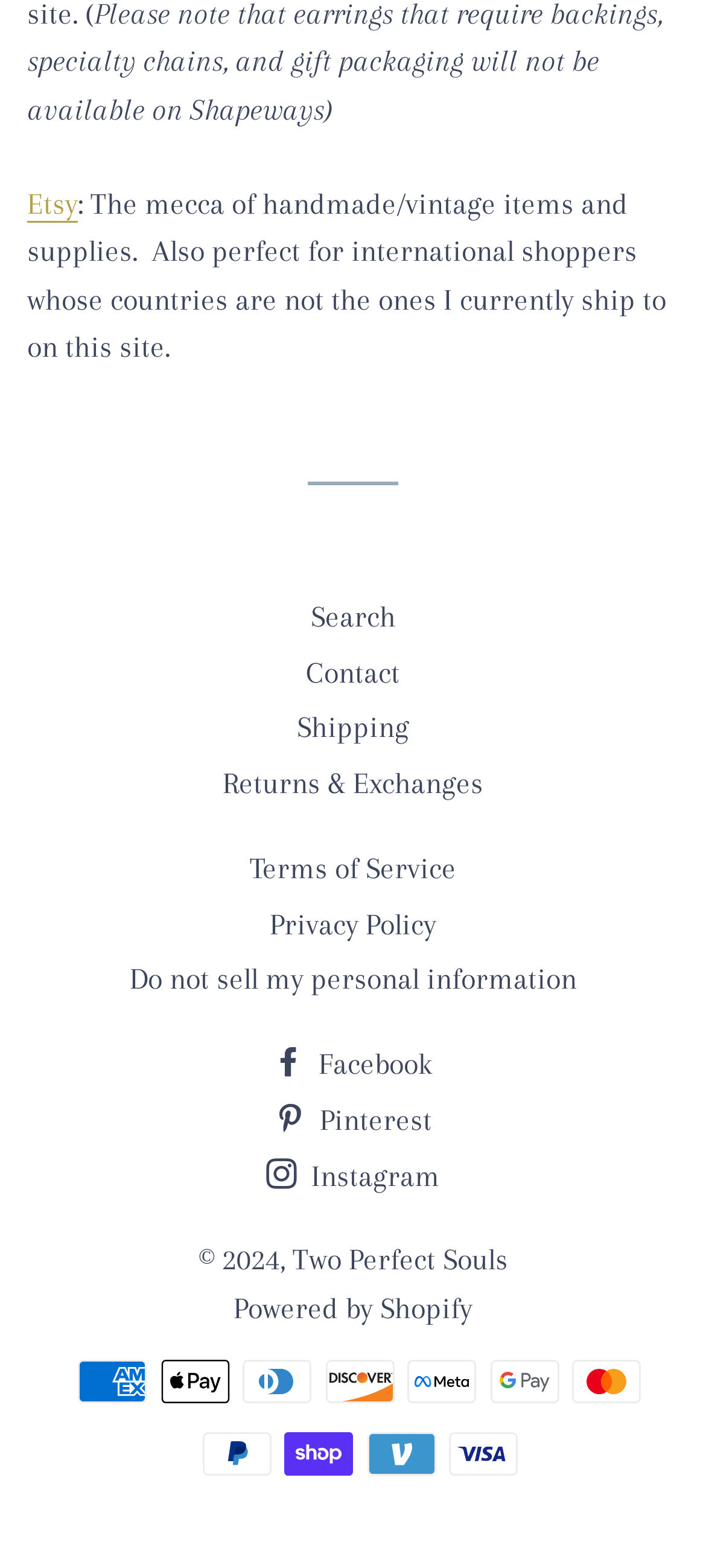Please respond to the question using a single word or phrase:
What is the purpose of the website?

Selling handmade/vintage items and supplies